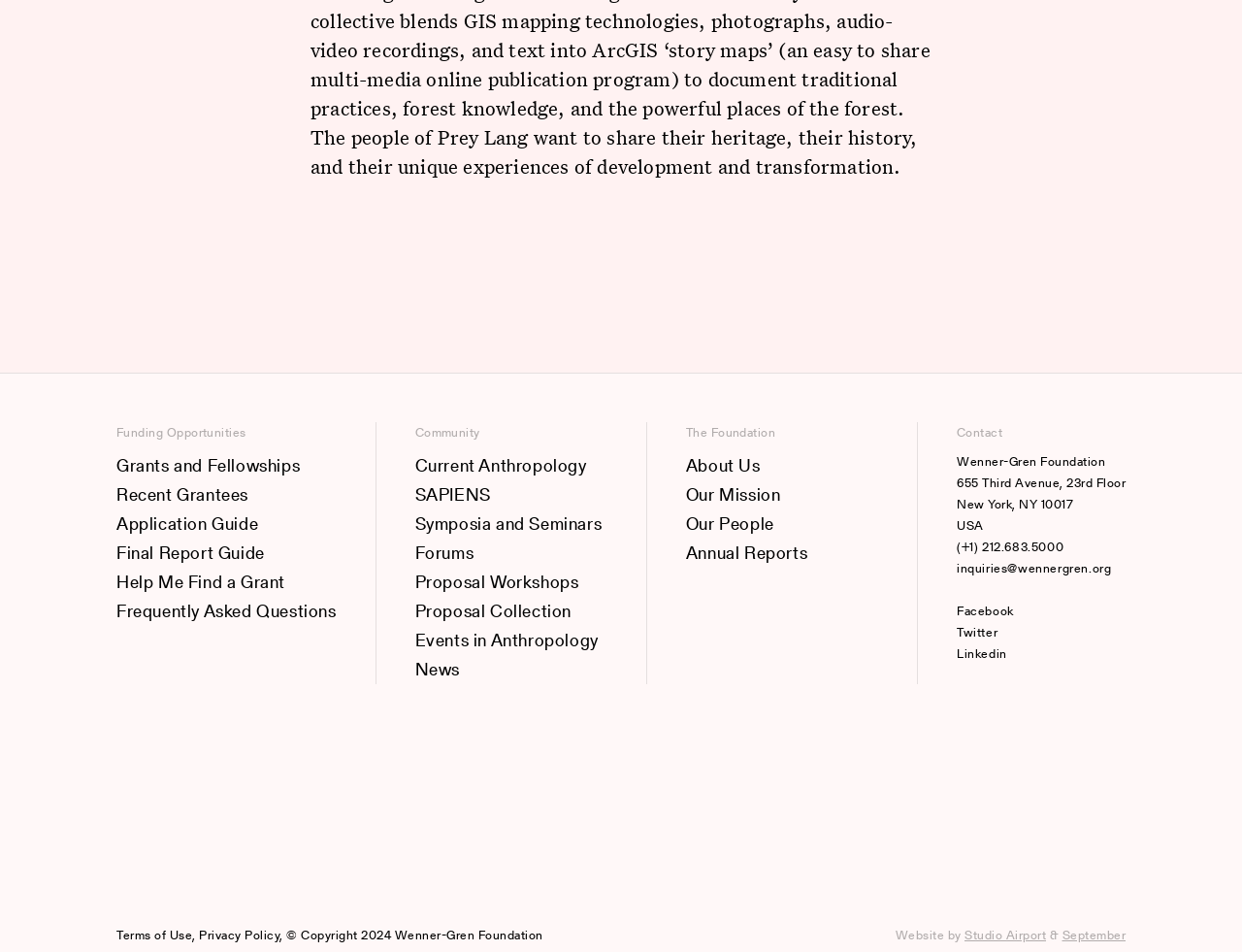Specify the bounding box coordinates of the element's area that should be clicked to execute the given instruction: "Check the Wenner-Gren Foundation's Facebook page". The coordinates should be four float numbers between 0 and 1, i.e., [left, top, right, bottom].

[0.77, 0.63, 0.906, 0.653]